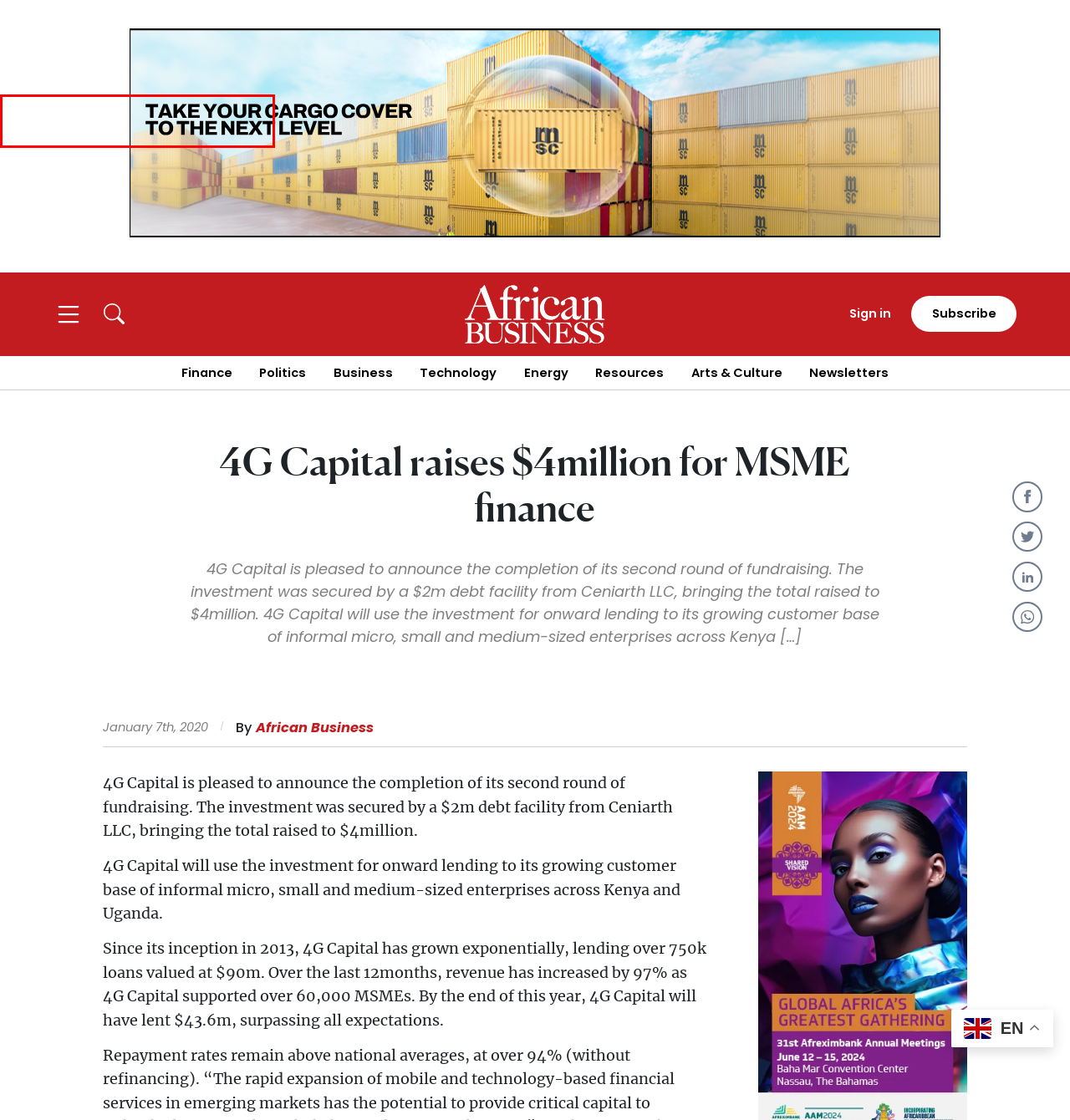You have a screenshot of a webpage with a red bounding box around a UI element. Determine which webpage description best matches the new webpage that results from clicking the element in the bounding box. Here are the candidates:
A. APO Feed
B. African Business
C. Politics
D. Finance
E. Resources
F. Technology
G. Newsletters Archive
H. Press Releases

B